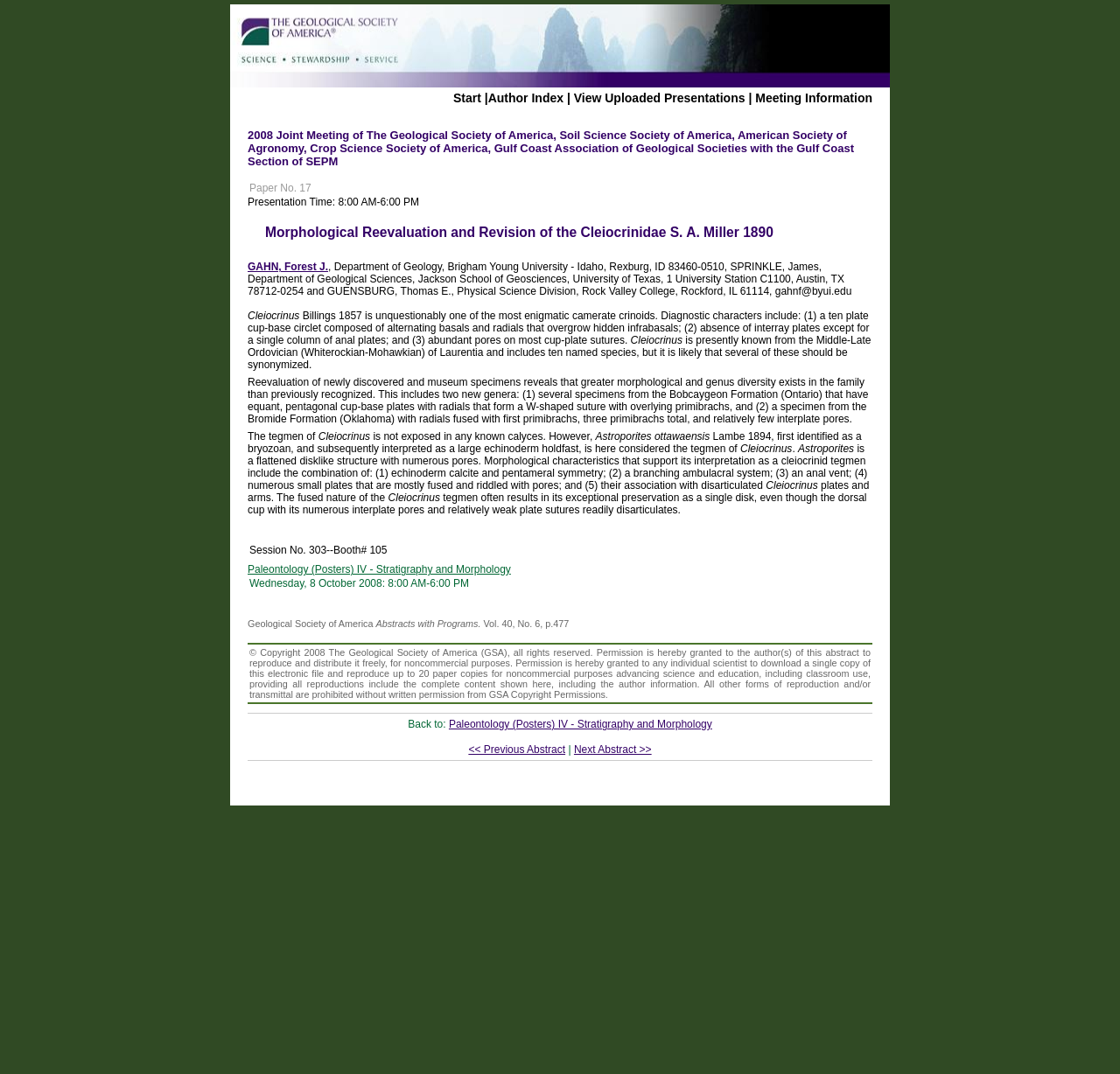Determine the bounding box coordinates of the area to click in order to meet this instruction: "Start".

[0.405, 0.085, 0.43, 0.098]